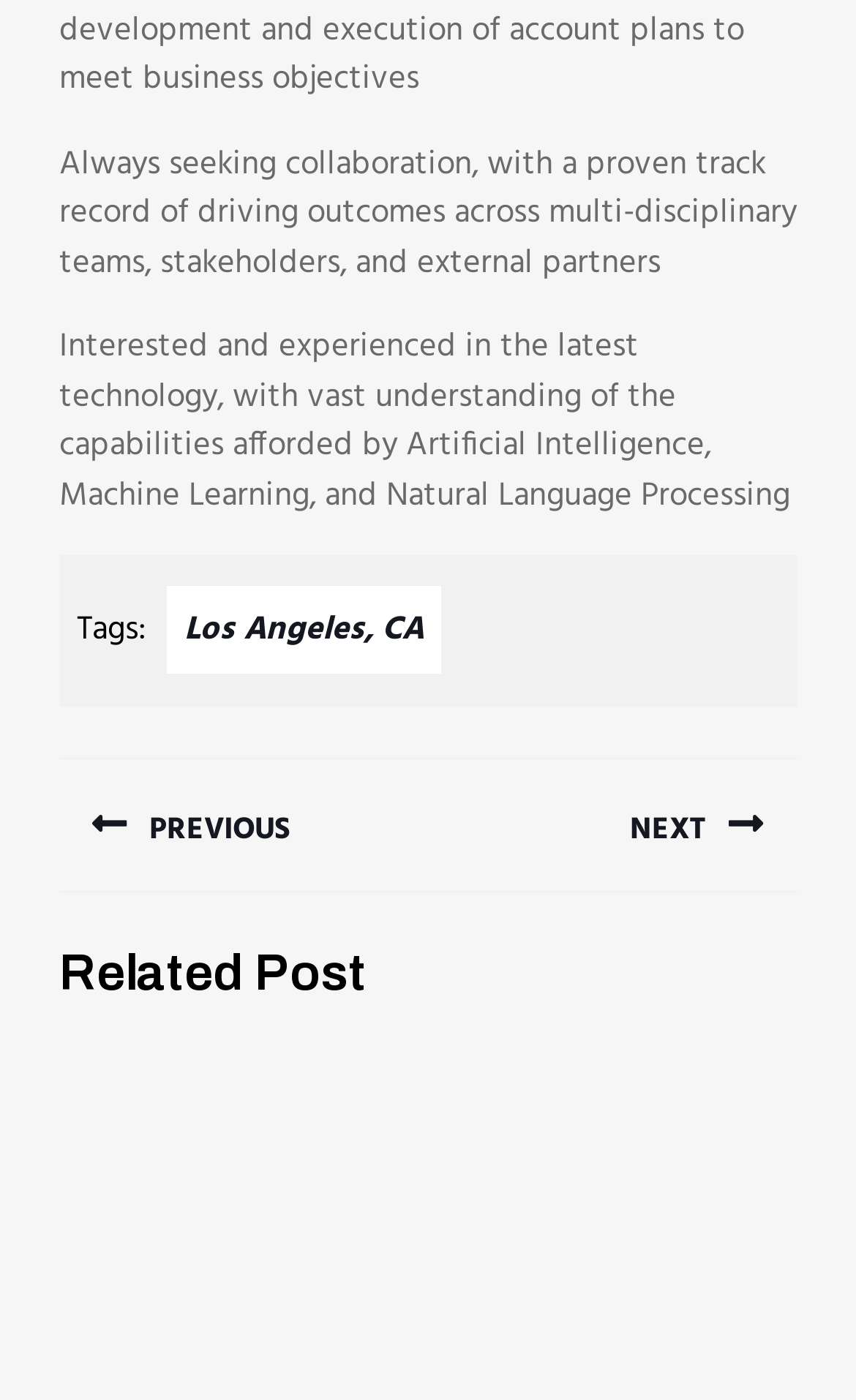What is the author's experience with technology?
Based on the visual details in the image, please answer the question thoroughly.

Based on the text 'Interested and experienced in the latest technology, with vast understanding of the capabilities afforded by Artificial Intelligence, Machine Learning, and Natural Language Processing', it is clear that the author has experience with these specific technologies.